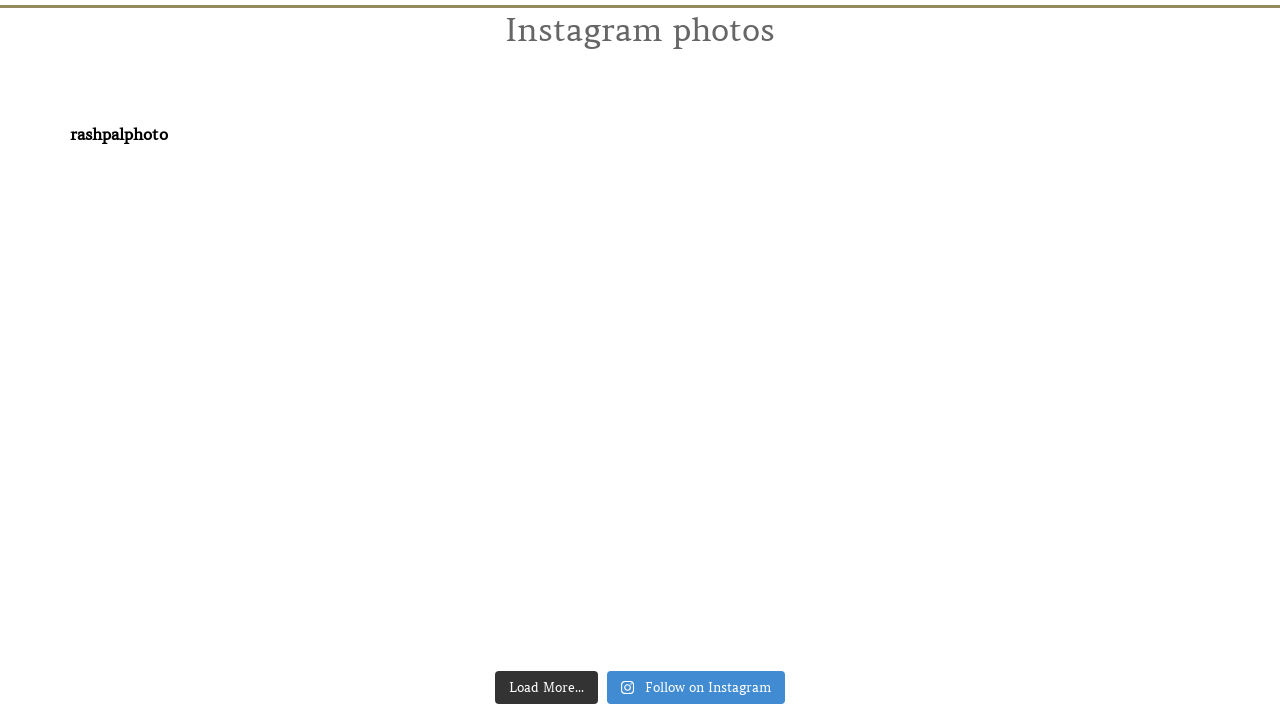Can you follow the photographer on Instagram?
Analyze the image and provide a thorough answer to the question.

There is a link at the bottom of the webpage that says 'Follow on Instagram', which suggests that the photographer has an Instagram account and can be followed.